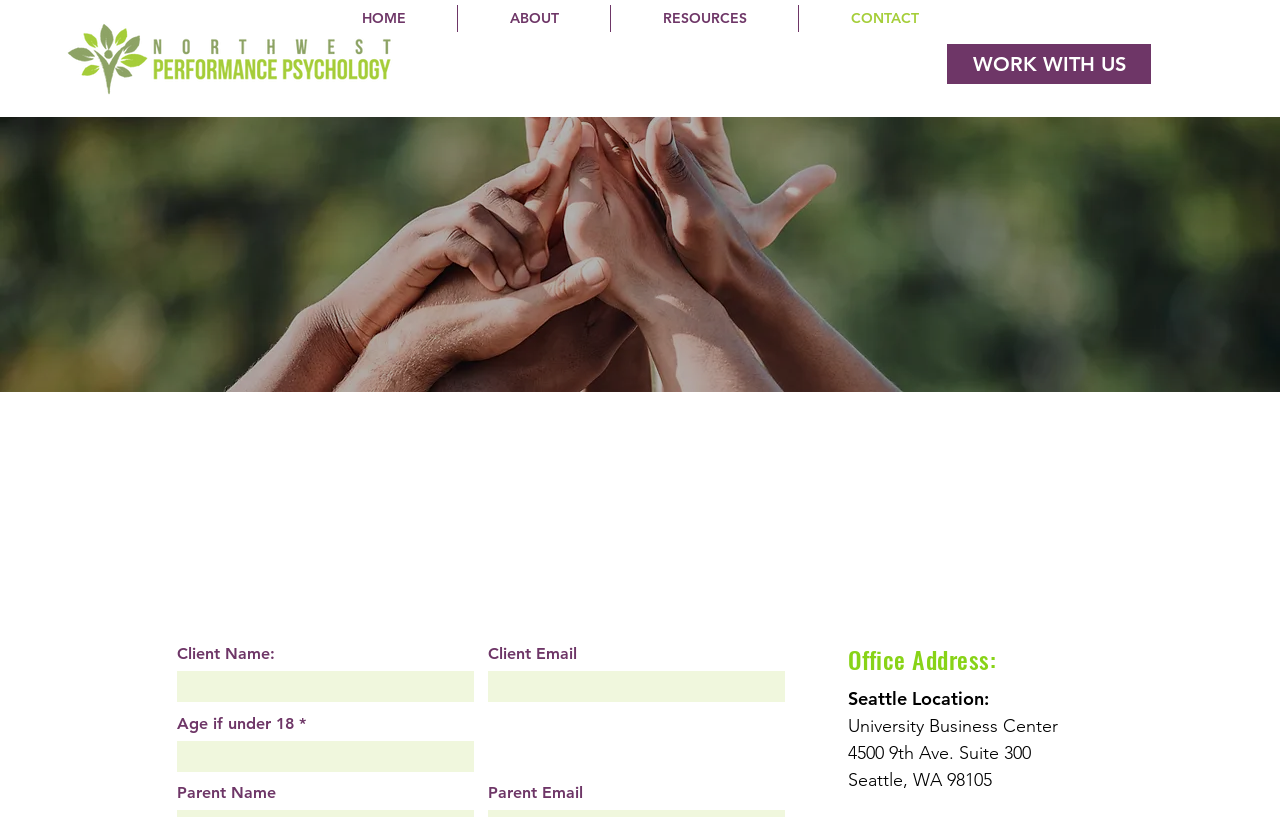Provide the bounding box coordinates of the section that needs to be clicked to accomplish the following instruction: "Click the CONTACT link."

[0.624, 0.006, 0.758, 0.039]